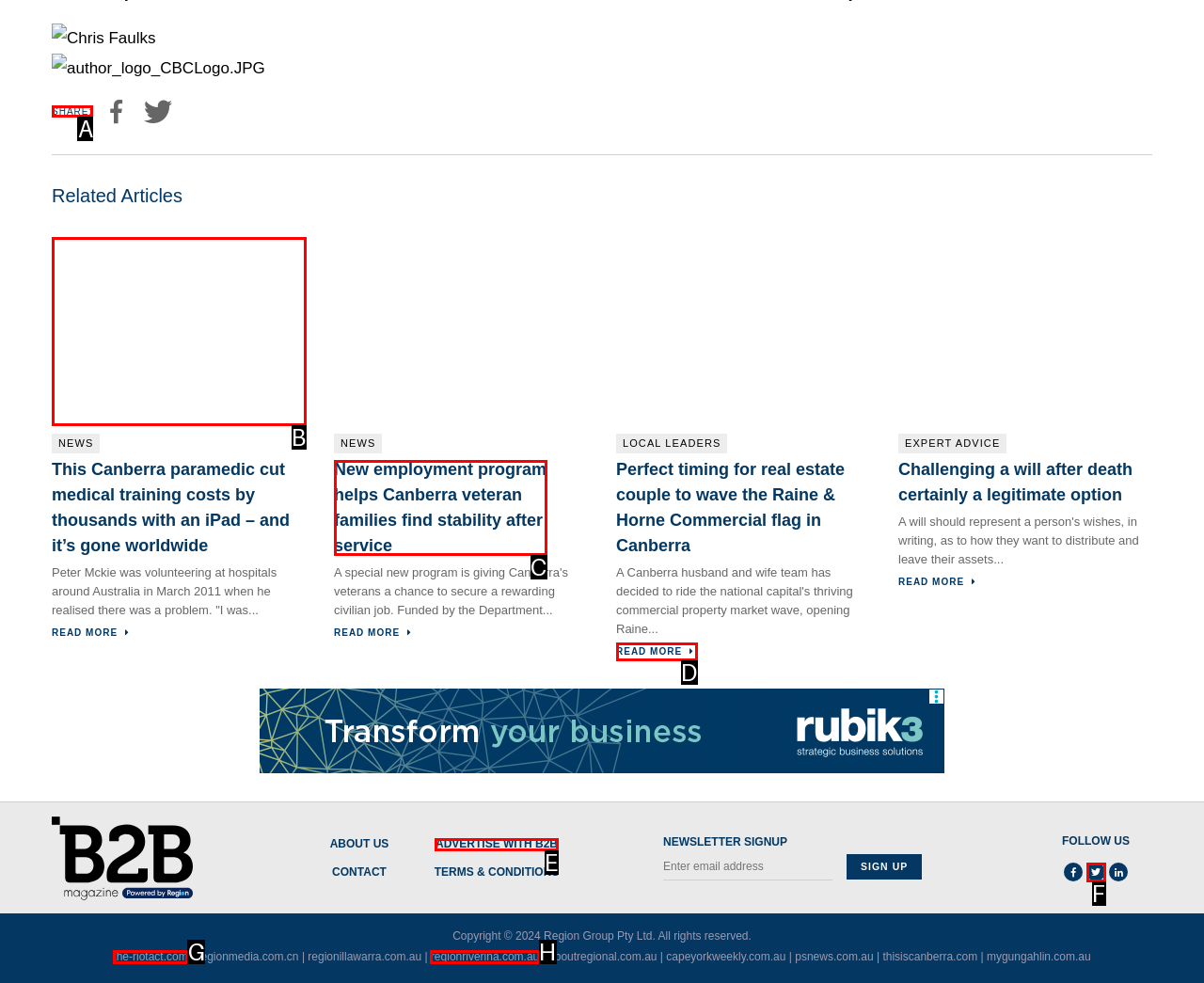Choose the letter of the UI element necessary for this task: Select Russian language
Answer with the correct letter.

None